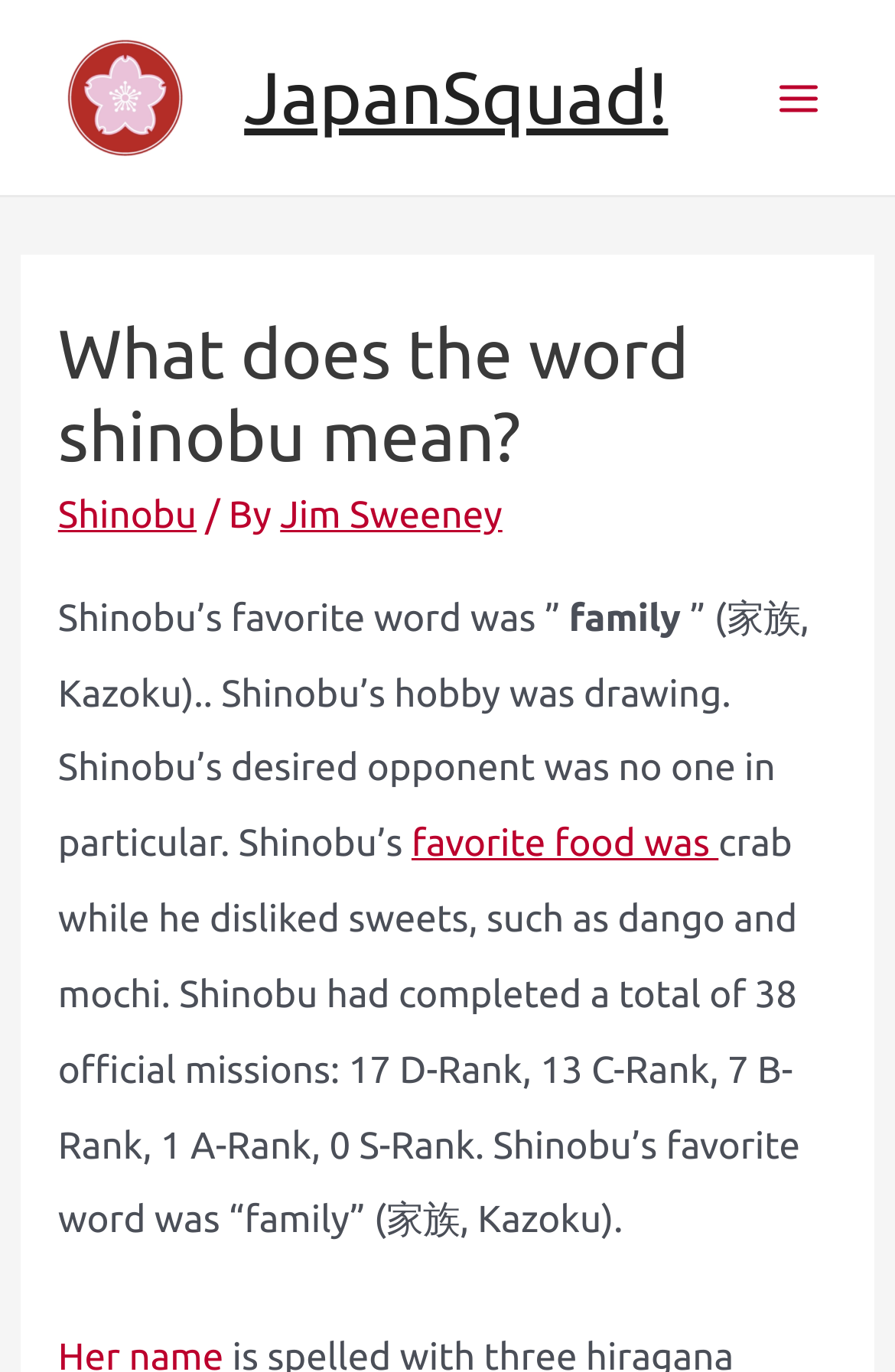Using the element description: "favorite food was", determine the bounding box coordinates for the specified UI element. The coordinates should be four float numbers between 0 and 1, [left, top, right, bottom].

[0.46, 0.601, 0.803, 0.631]